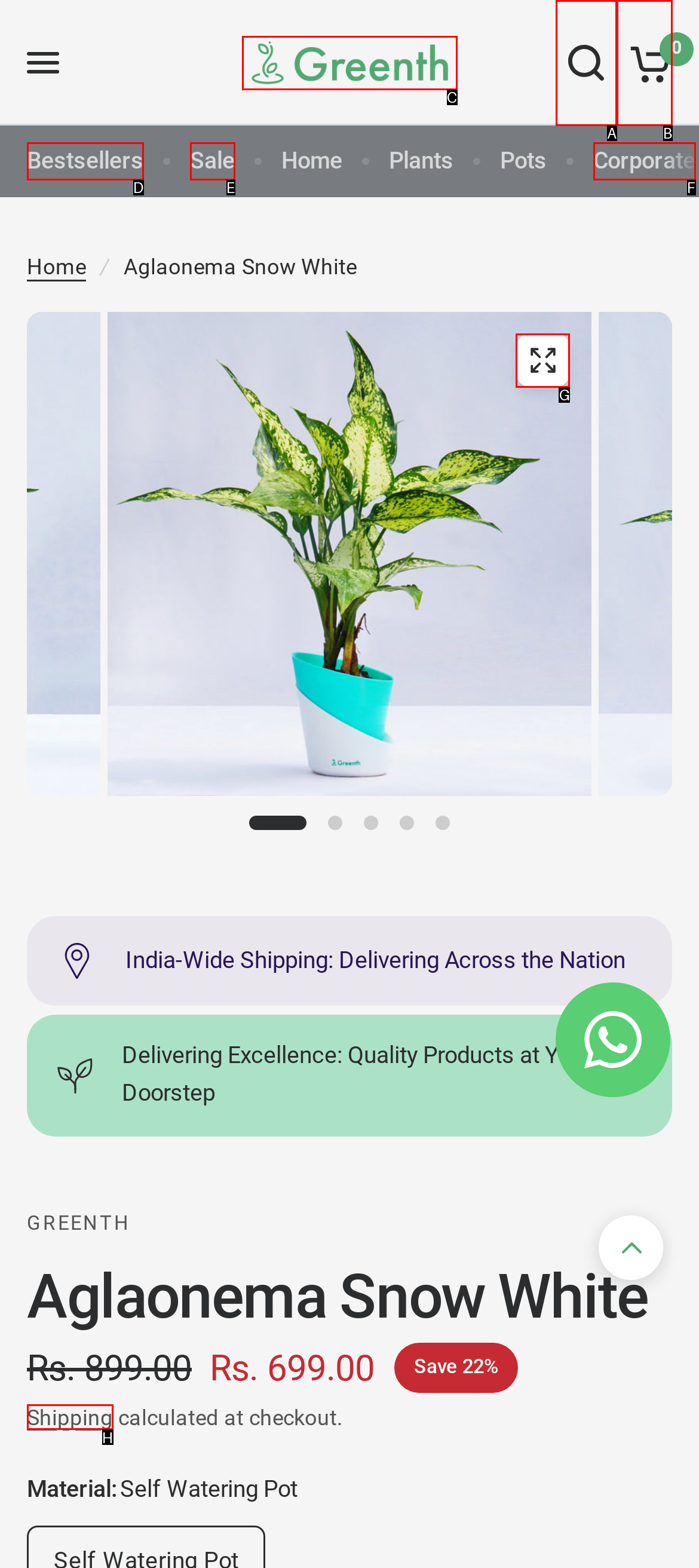Determine which HTML element should be clicked to carry out the following task: Click on the 'Zoom' button Respond with the letter of the appropriate option.

G